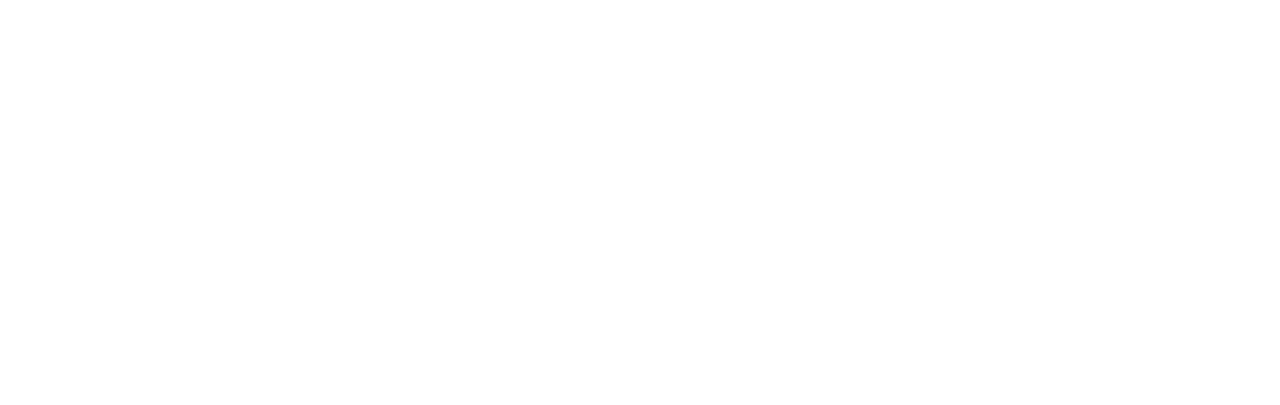What is the camp's approach to personal development? Using the information from the screenshot, answer with a single word or phrase.

Holistic